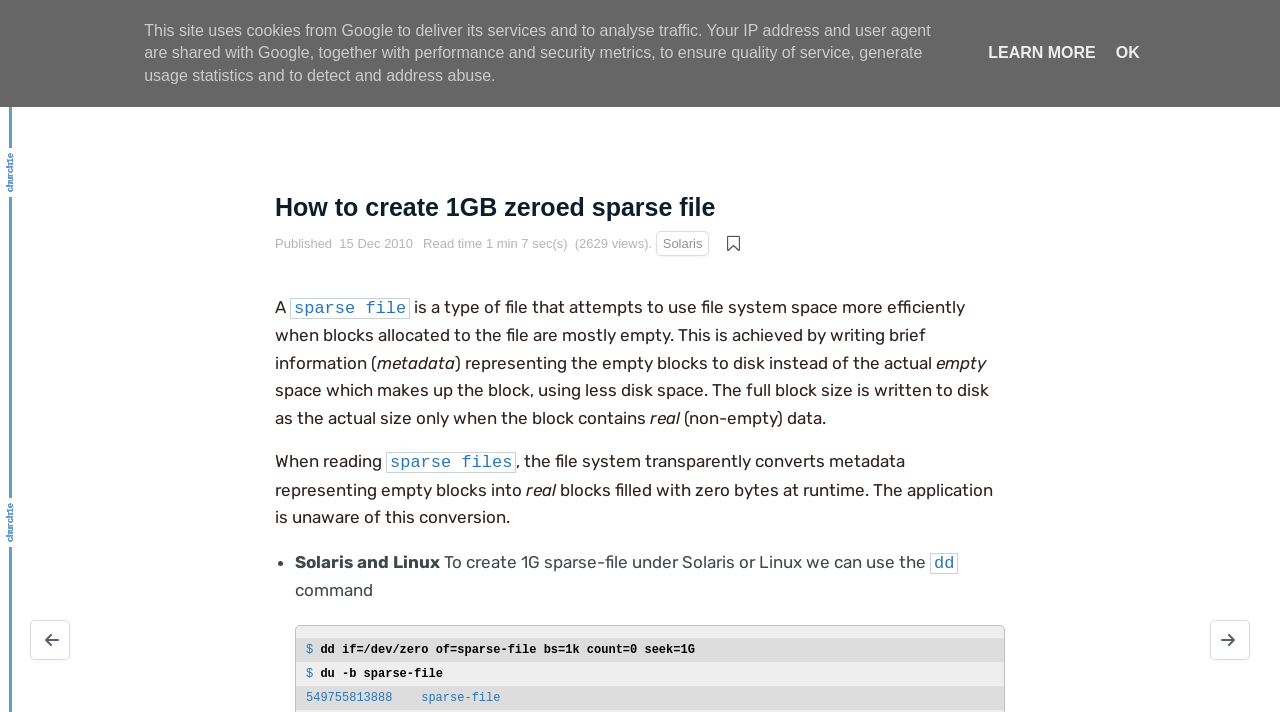Please identify the webpage's heading and generate its text content.

How to create 1GB zeroed sparse file